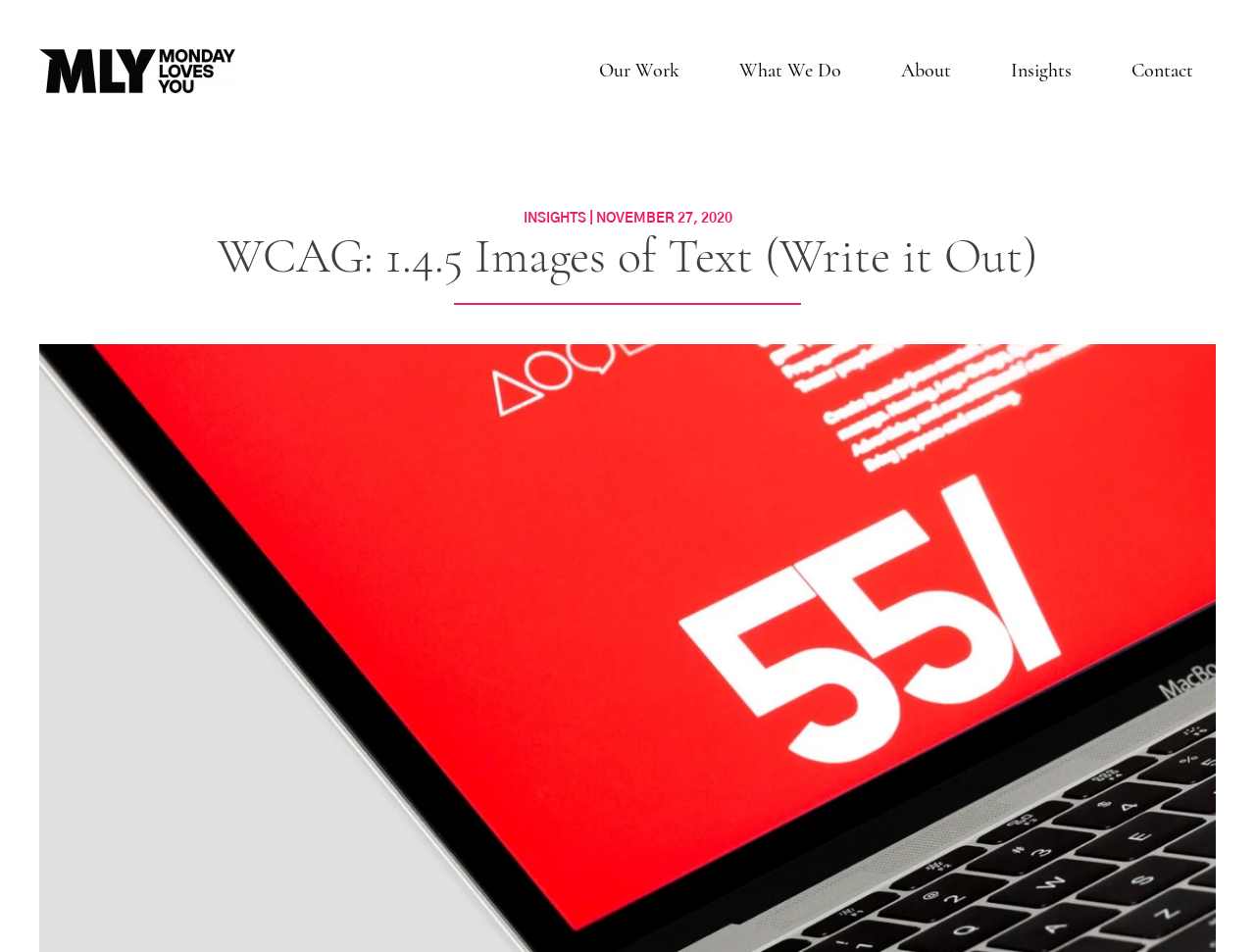Identify the bounding box coordinates for the UI element described as follows: "Our Work". Ensure the coordinates are four float numbers between 0 and 1, formatted as [left, top, right, bottom].

[0.459, 0.033, 0.559, 0.115]